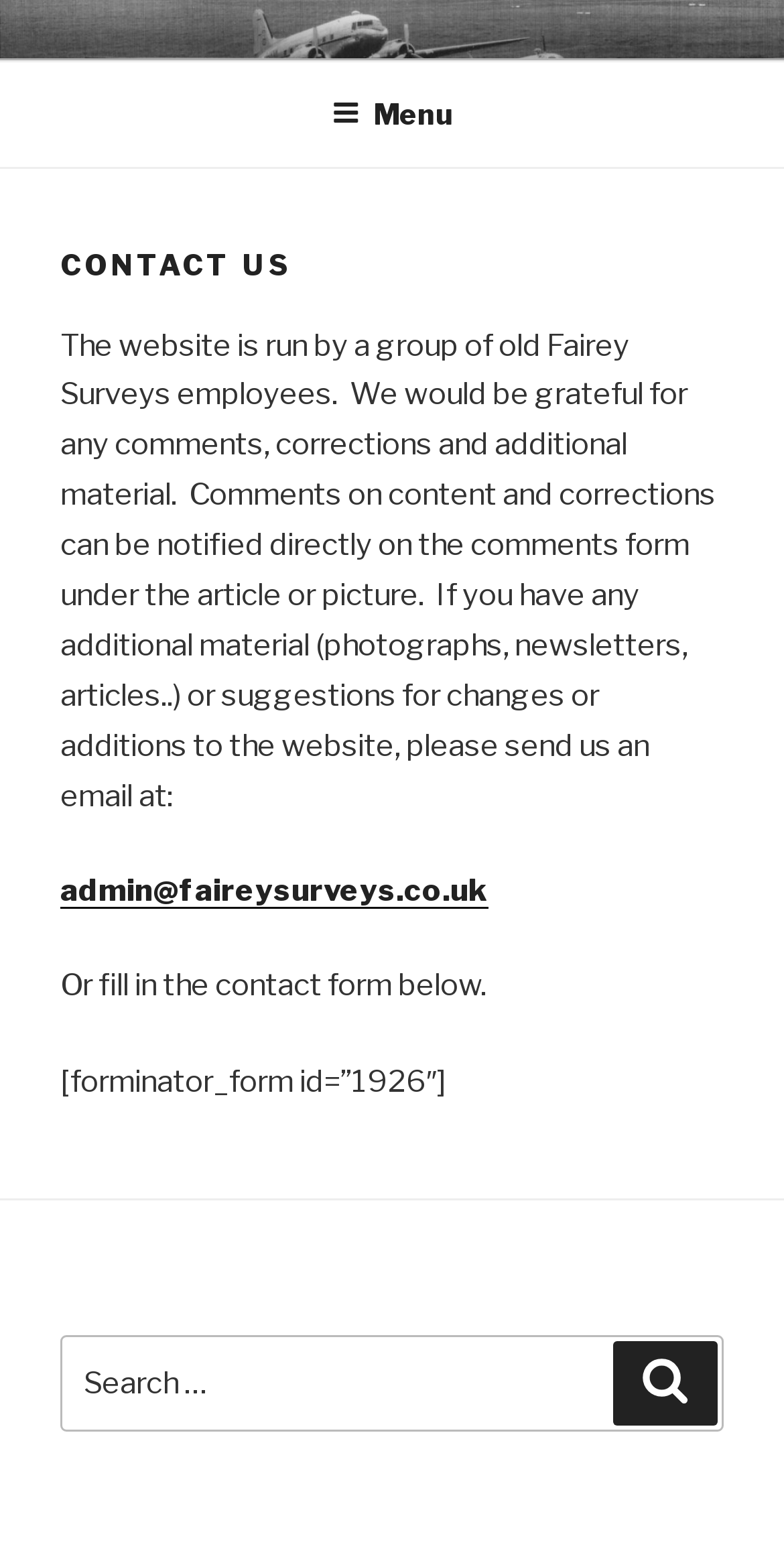What is the purpose of the website?
Refer to the image and provide a one-word or short phrase answer.

Run by old Fairey Surveys employees